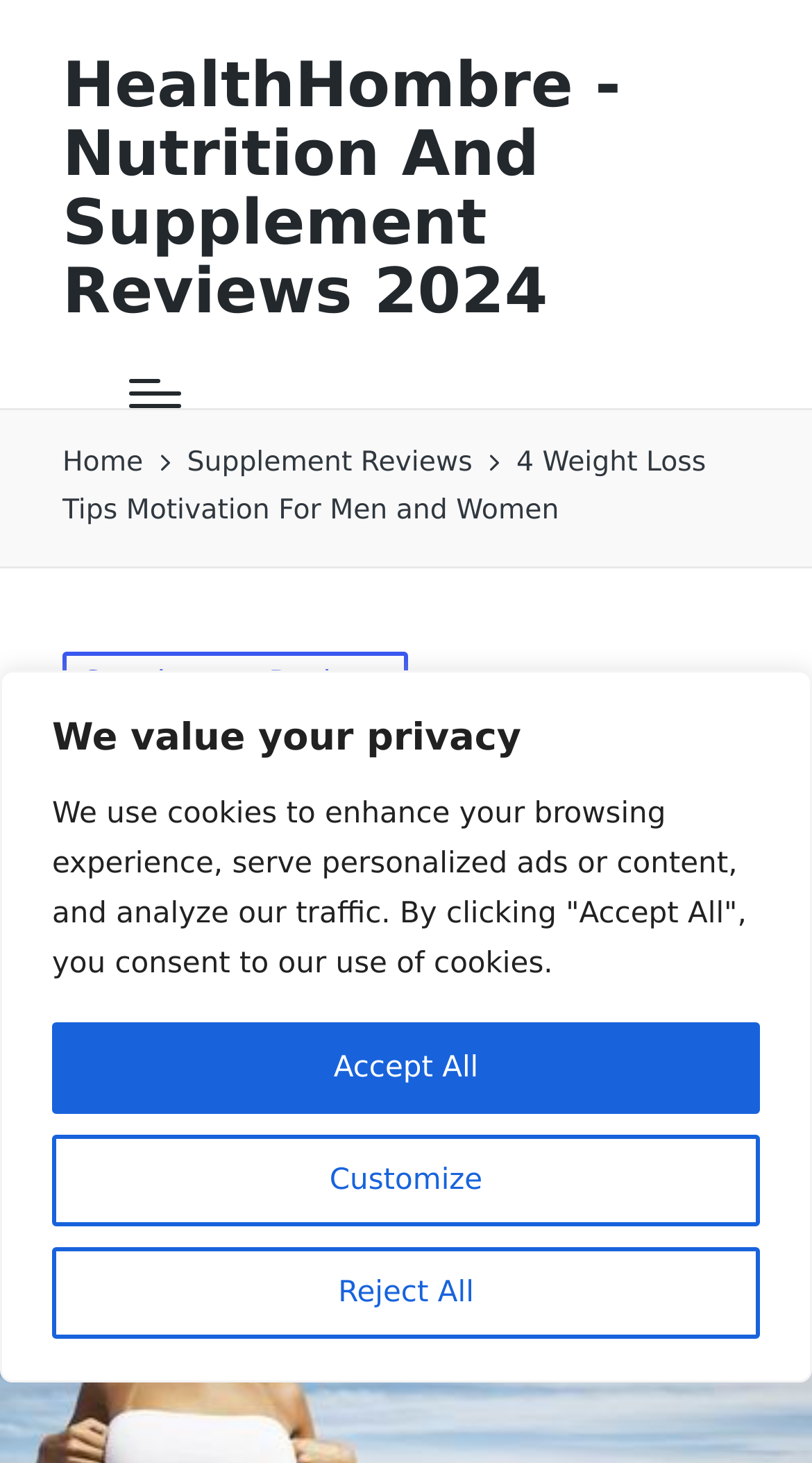Using the webpage screenshot and the element description Home, determine the bounding box coordinates. Specify the coordinates in the format (top-left x, top-left y, bottom-right x, bottom-right y) with values ranging from 0 to 1.

None